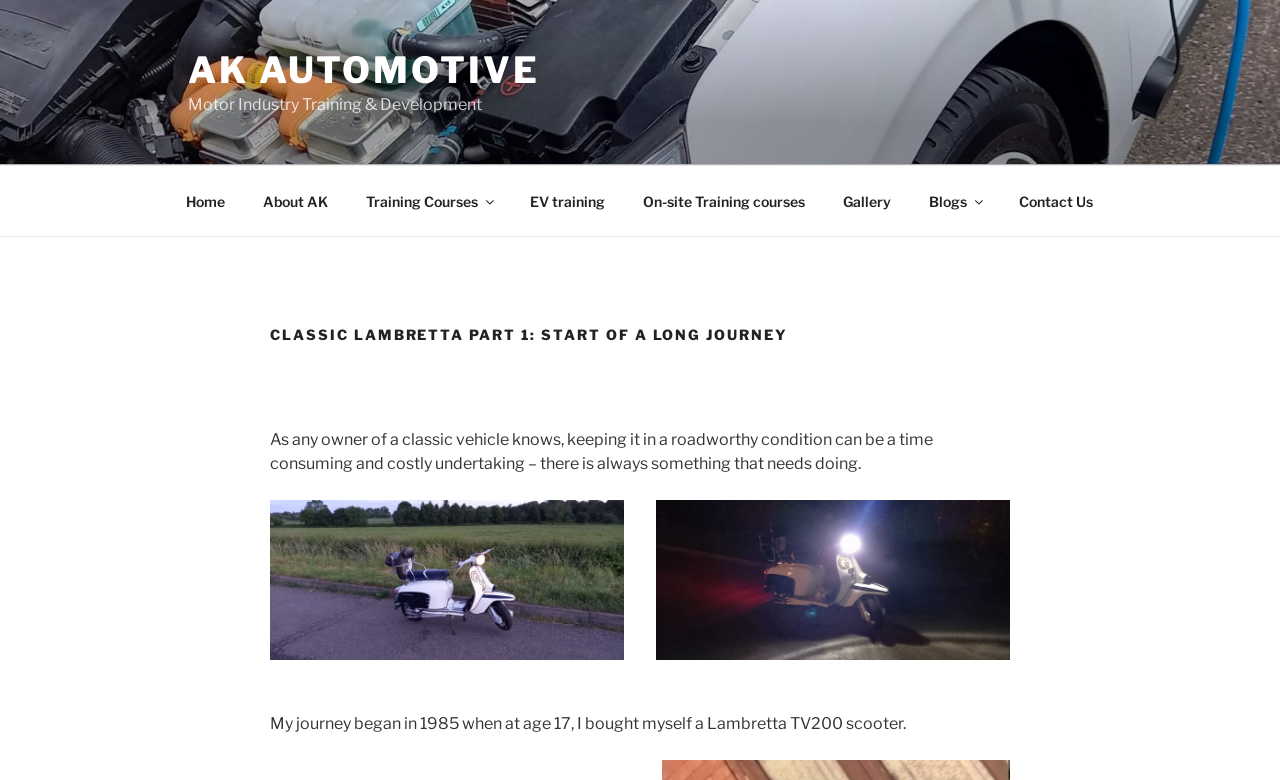Locate the UI element described by Blogs and provide its bounding box coordinates. Use the format (top-left x, top-left y, bottom-right x, bottom-right y) with all values as floating point numbers between 0 and 1.

[0.712, 0.226, 0.78, 0.289]